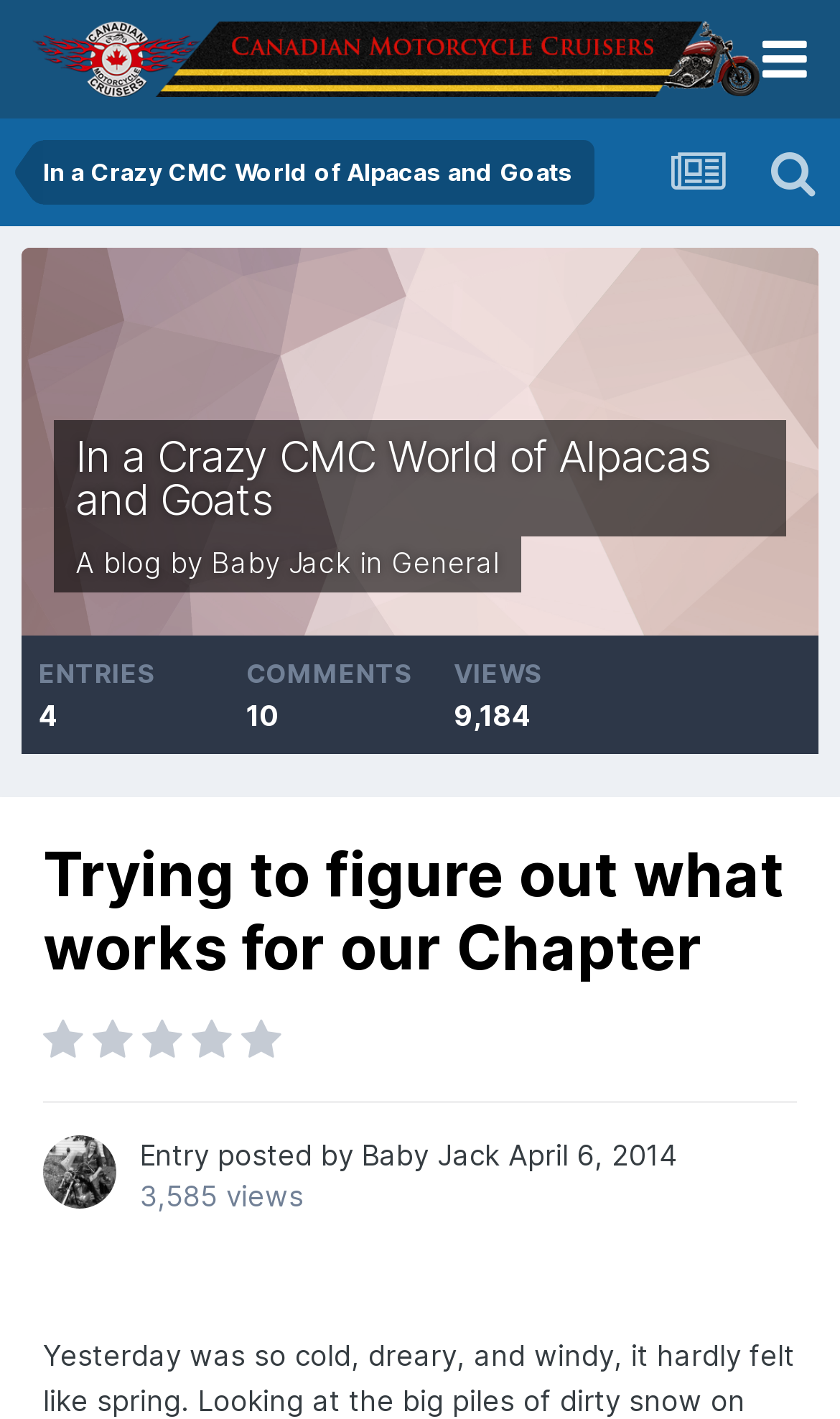What is the name of the blog author?
Based on the image, provide your answer in one word or phrase.

Baby Jack